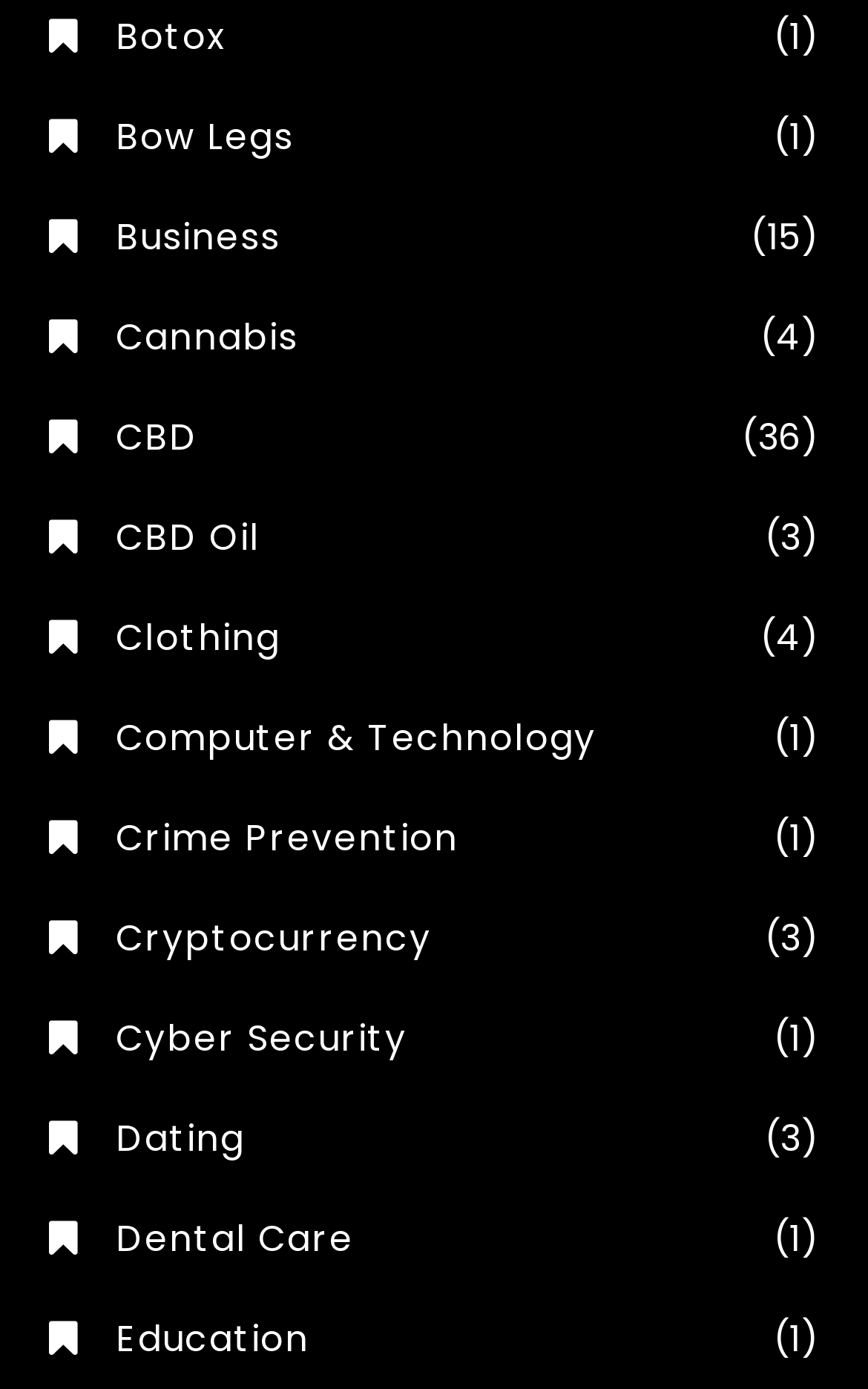Locate the bounding box coordinates of the area that needs to be clicked to fulfill the following instruction: "Learn about CBD Oil". The coordinates should be in the format of four float numbers between 0 and 1, namely [left, top, right, bottom].

[0.056, 0.368, 0.3, 0.407]